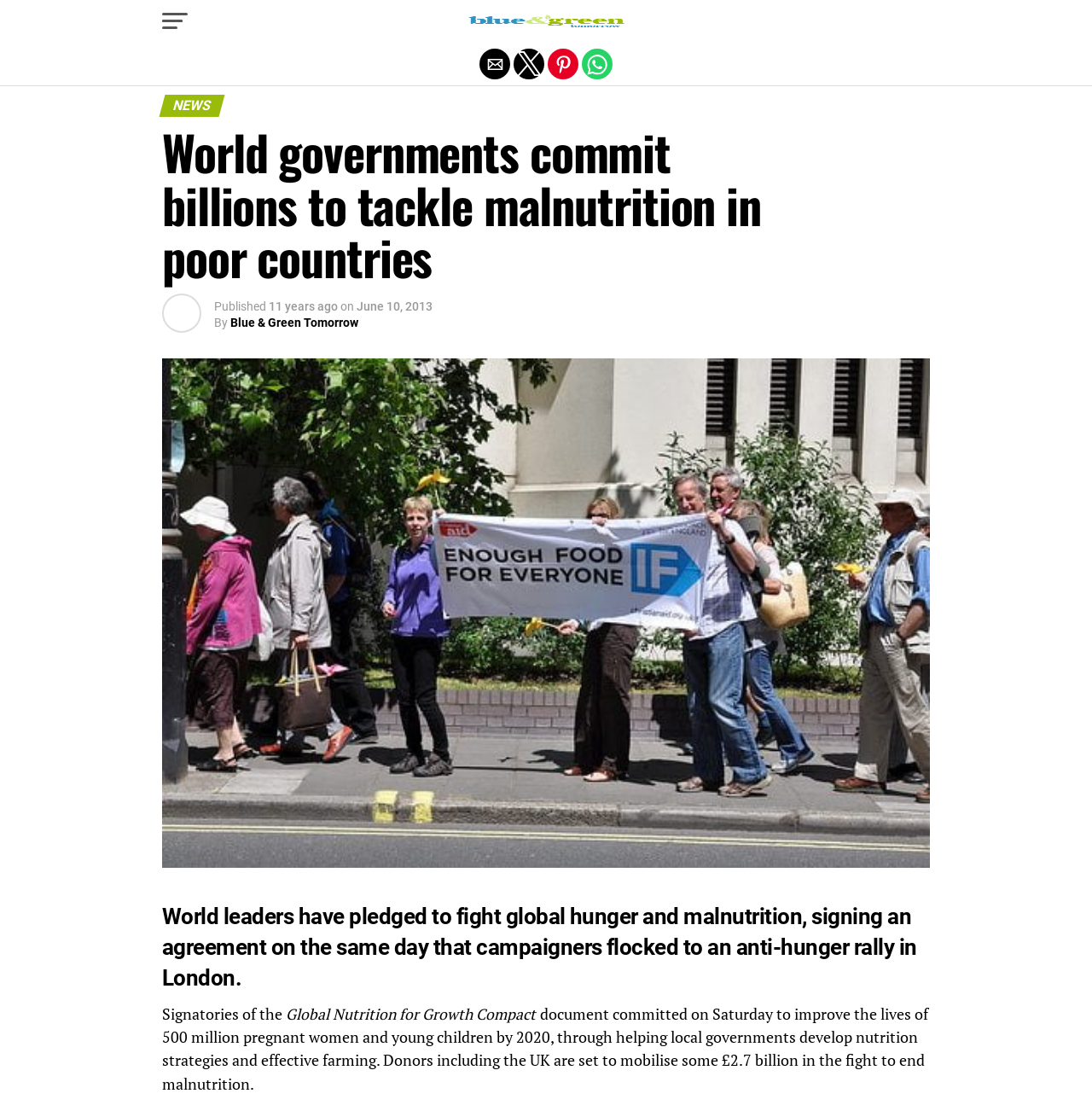Identify the bounding box for the described UI element: "Blue & Green Tomorrow".

[0.211, 0.284, 0.328, 0.296]